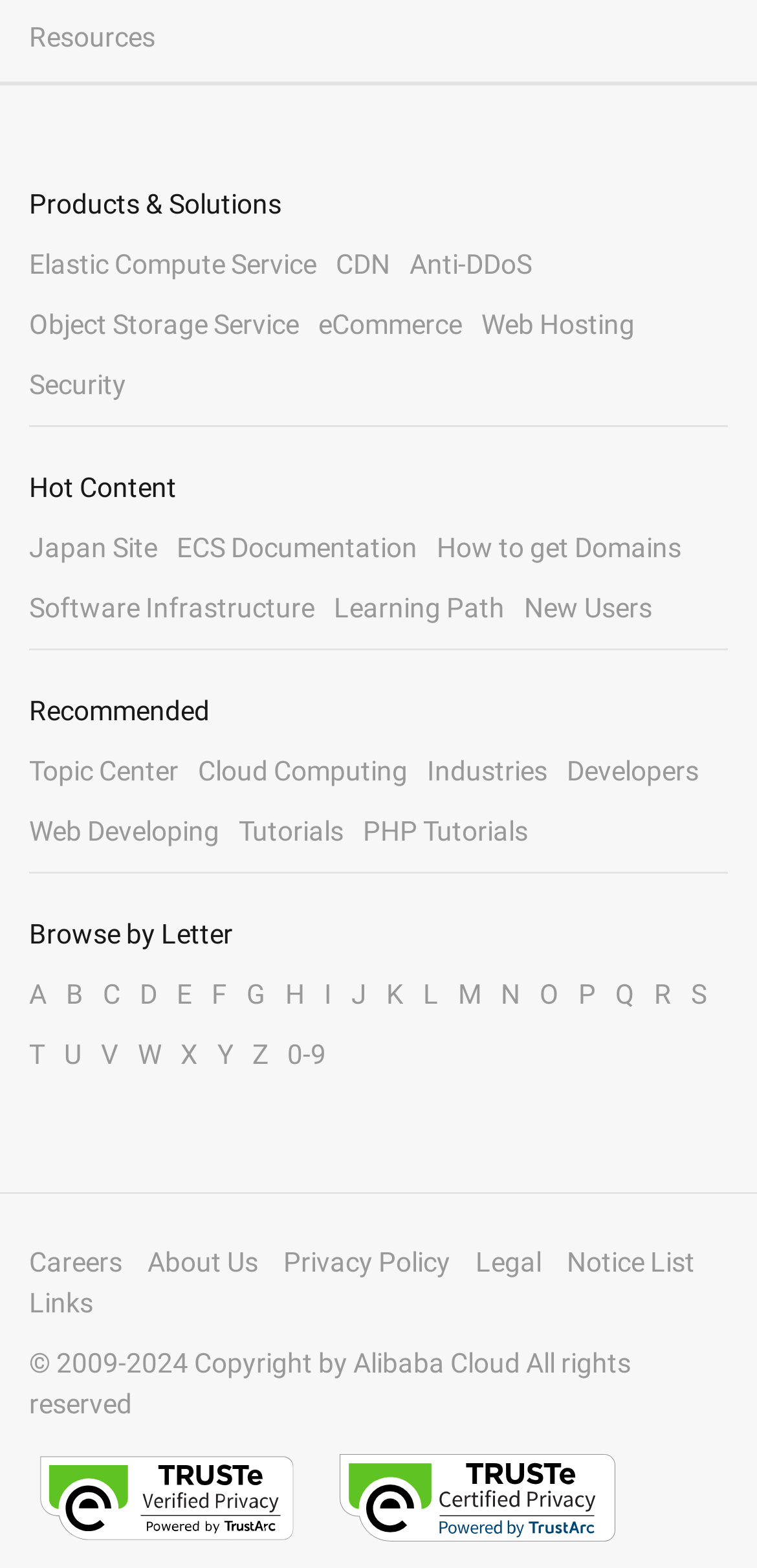How many categories are there under 'Products & Solutions'?
Please respond to the question thoroughly and include all relevant details.

I counted the links under the 'Products & Solutions' section, which are 'Elastic Compute Service', 'CDN', 'Anti-DDoS', 'Object Storage Service', 'eCommerce', 'Web Hosting', 'Security', 'Software Infrastructure', and 'Learning Path', so there are 9 categories in total.